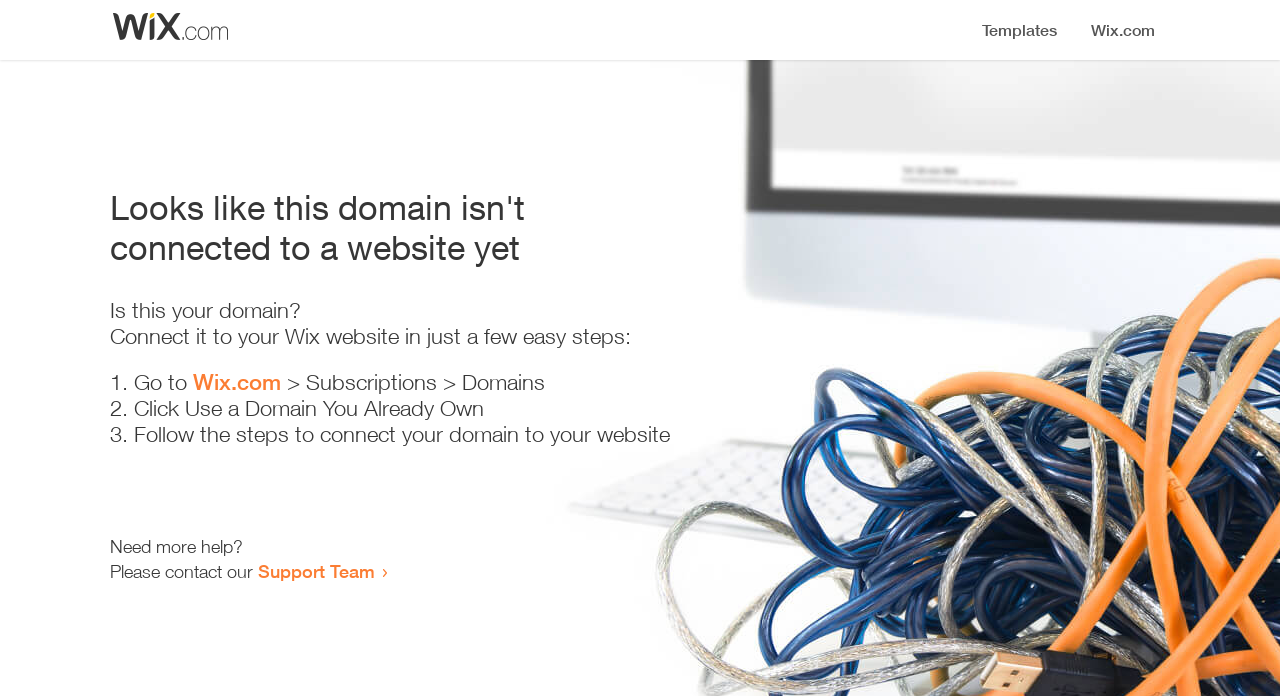What is the current status of the domain?
Look at the image and respond with a one-word or short-phrase answer.

Not connected